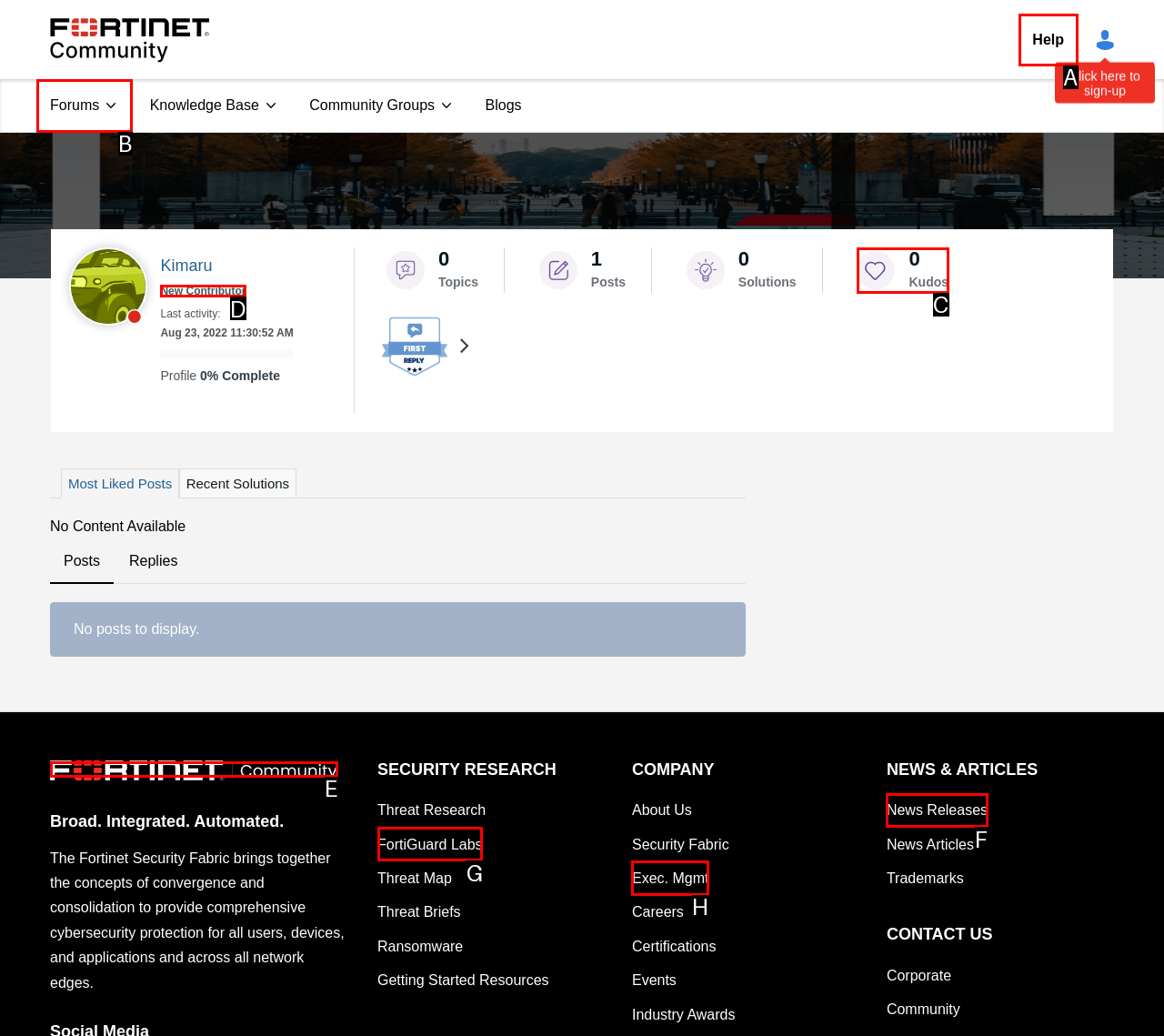What is the letter of the UI element you should click to View user profile? Provide the letter directly.

D